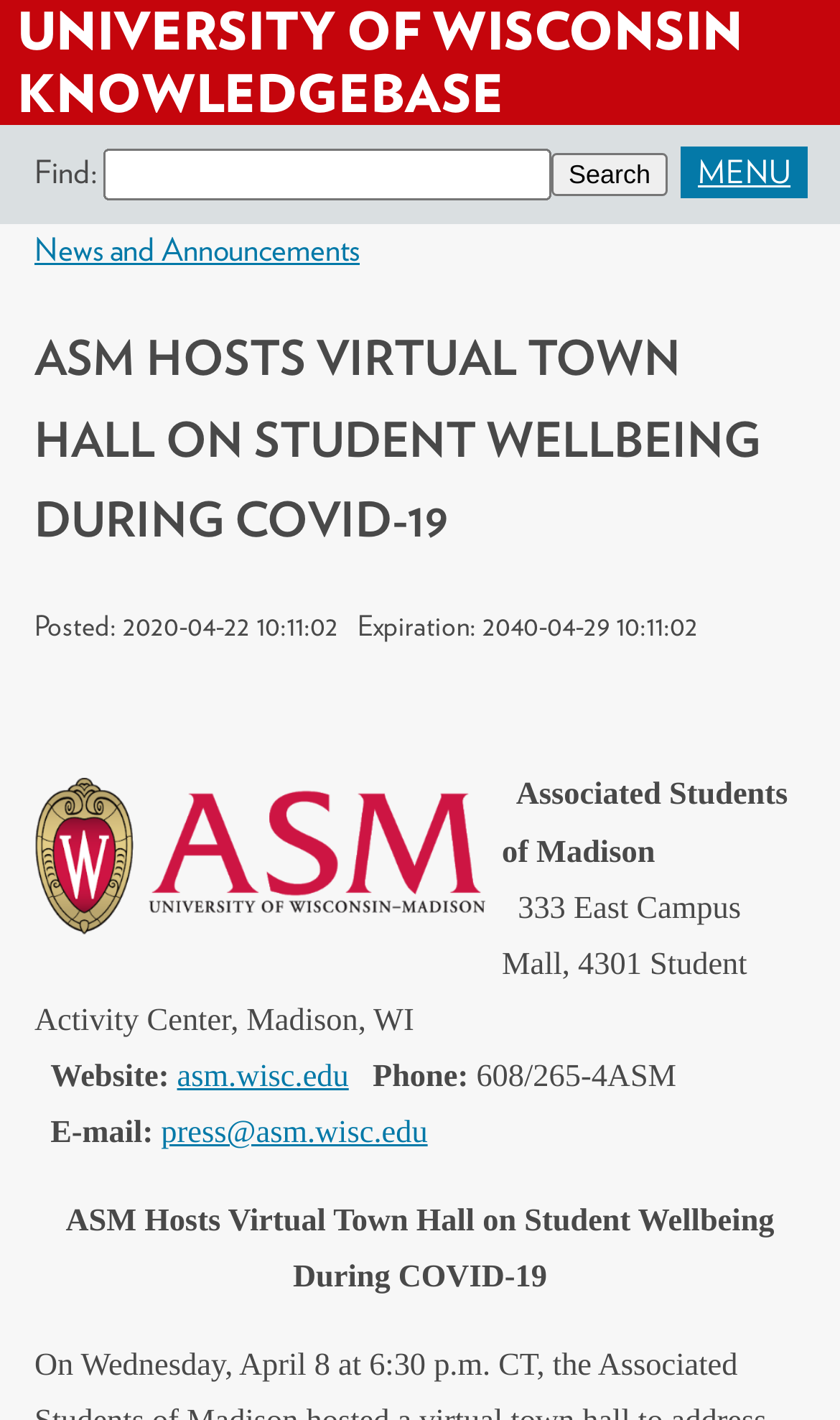Give a short answer using one word or phrase for the question:
What is the topic of the news article?

Student Wellbeing During COVID-19